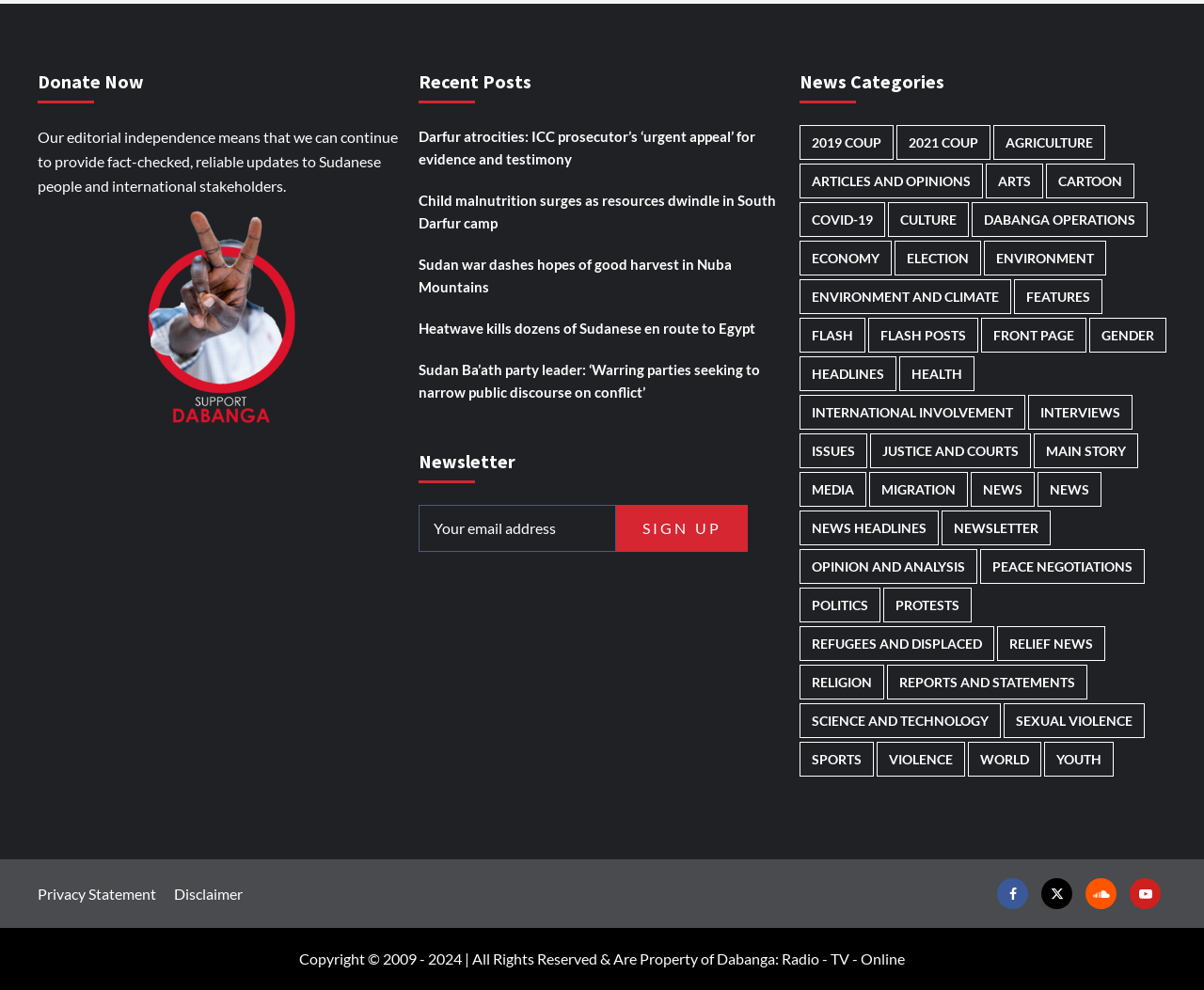Could you find the bounding box coordinates of the clickable area to complete this instruction: "Donate Now"?

[0.031, 0.061, 0.336, 0.117]